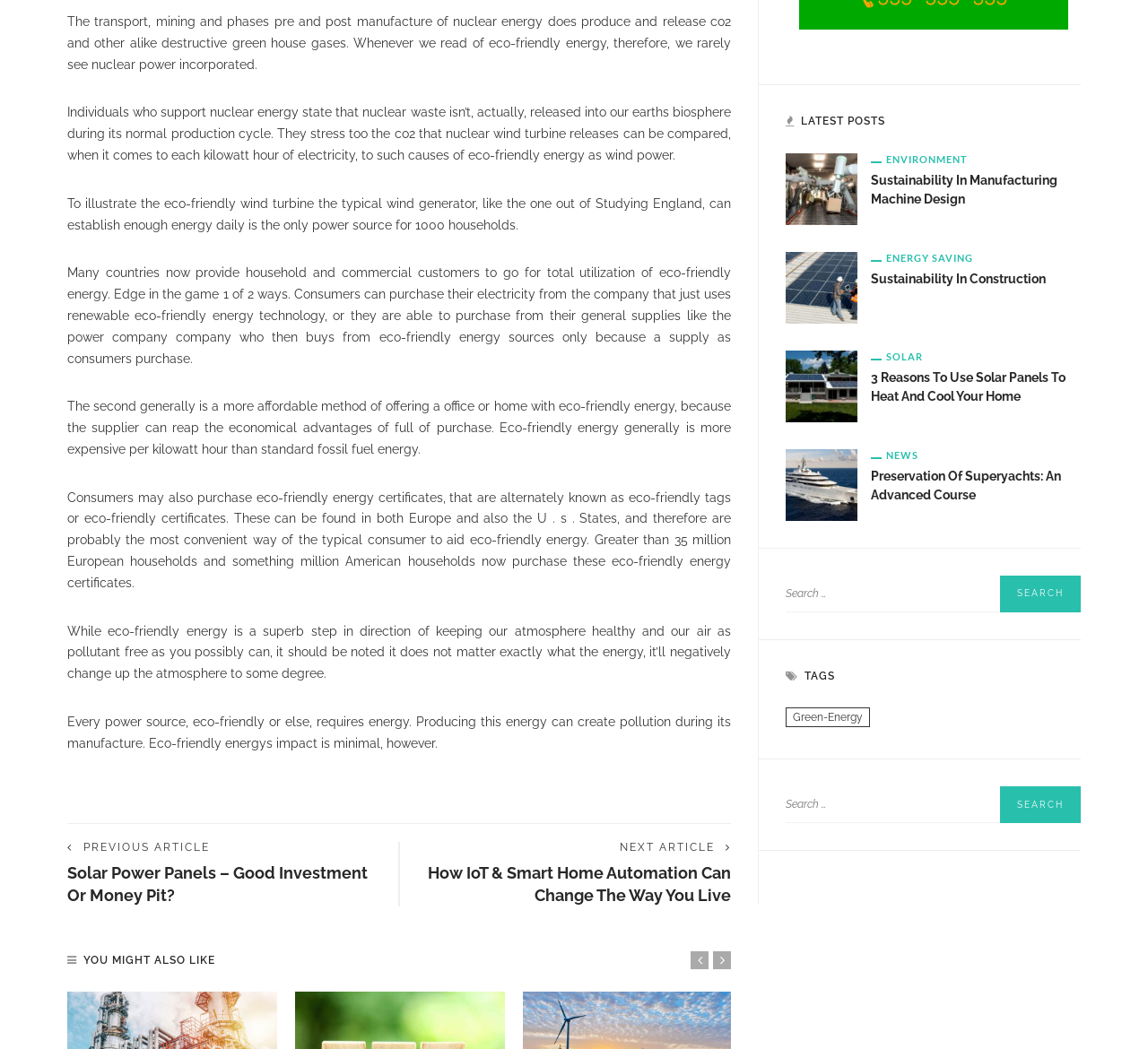Please identify the bounding box coordinates of the area I need to click to accomplish the following instruction: "Read the article about Solar Power Panels".

[0.059, 0.823, 0.32, 0.862]